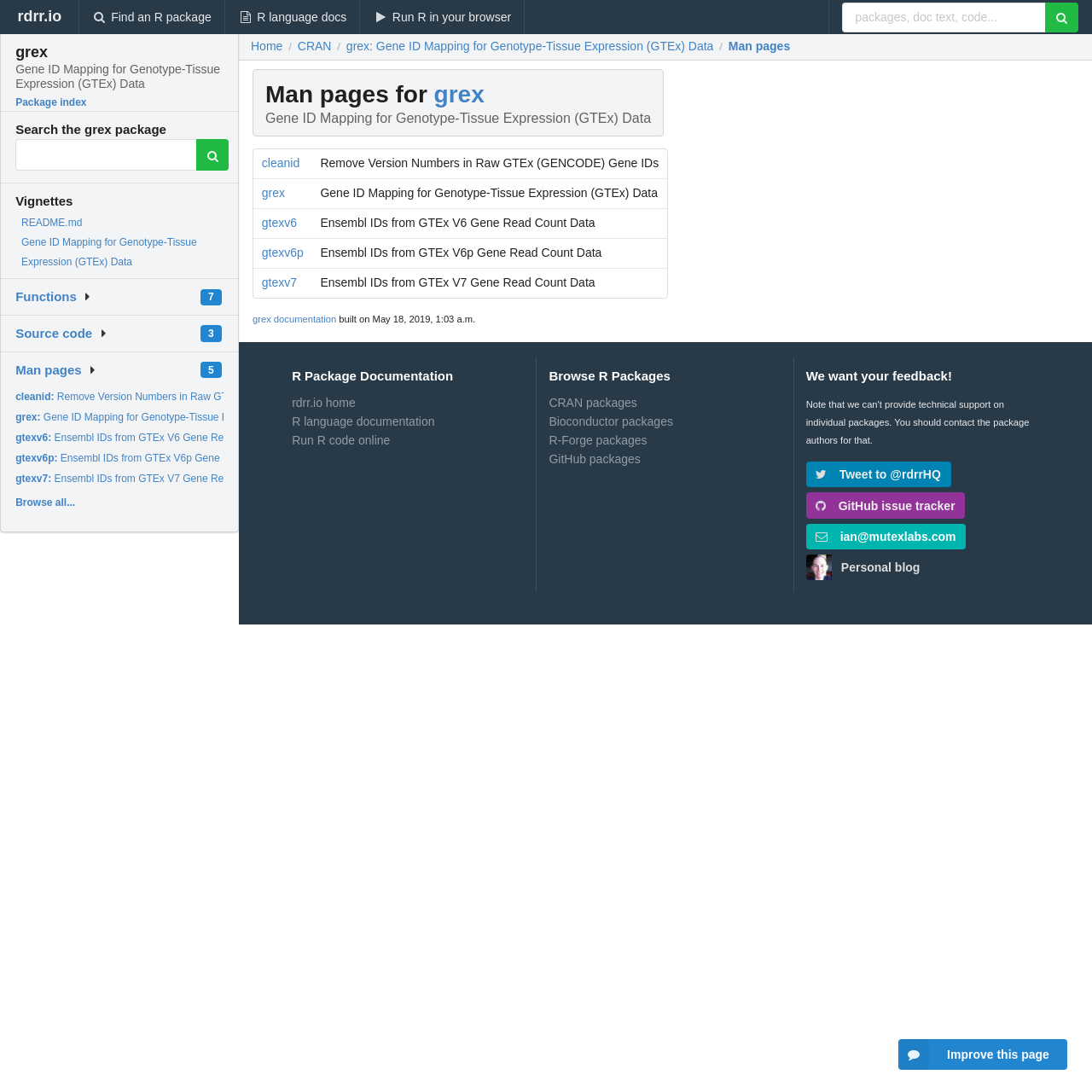Please identify the bounding box coordinates of the area I need to click to accomplish the following instruction: "Browse Man pages".

[0.014, 0.332, 0.075, 0.345]